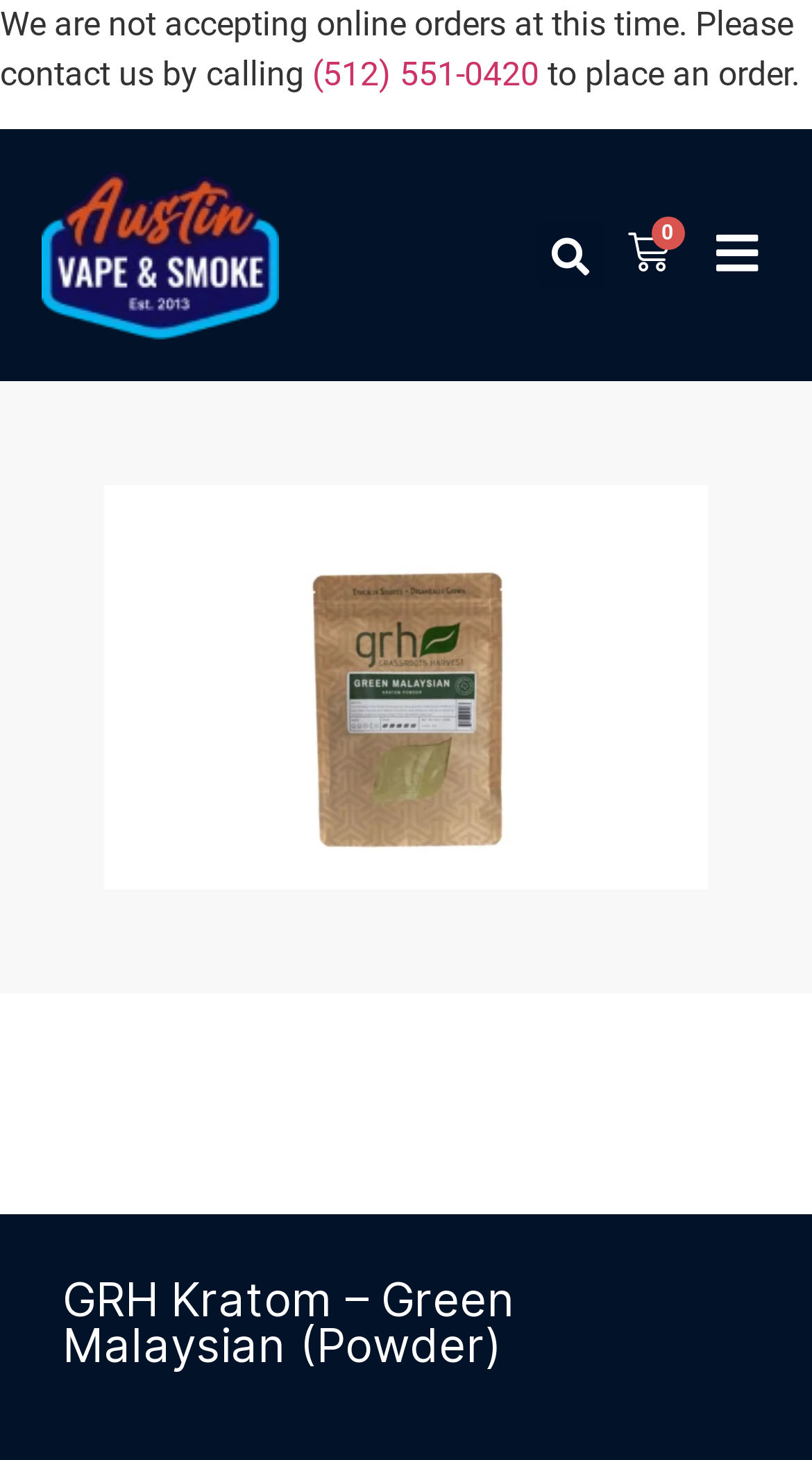Can you specify the bounding box coordinates of the area that needs to be clicked to fulfill the following instruction: "Go to Frequently Asked Questions"?

None